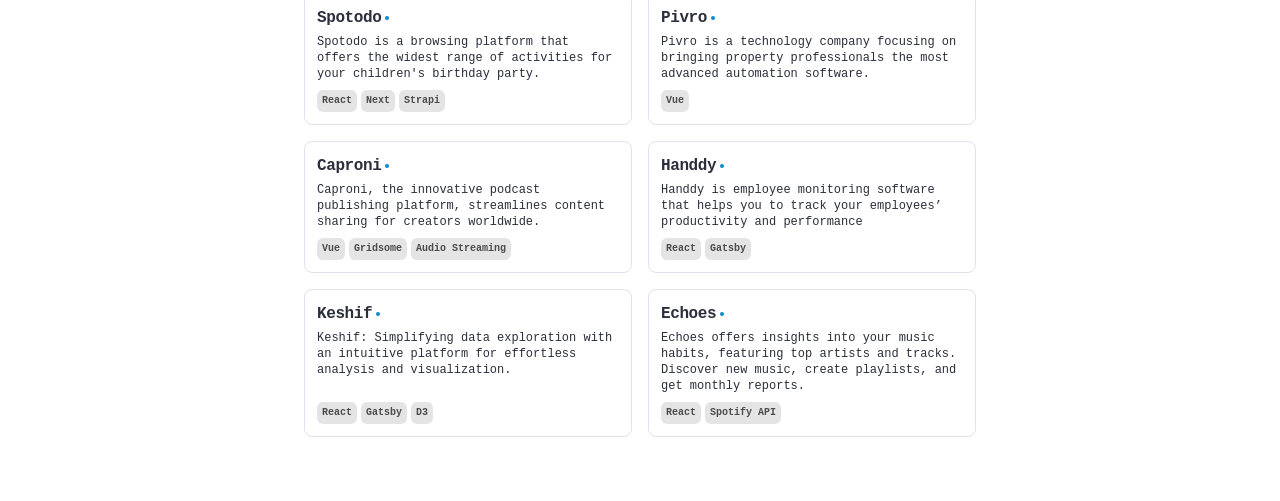How many technologies are mentioned for Keshif?
Use the screenshot to answer the question with a single word or phrase.

3